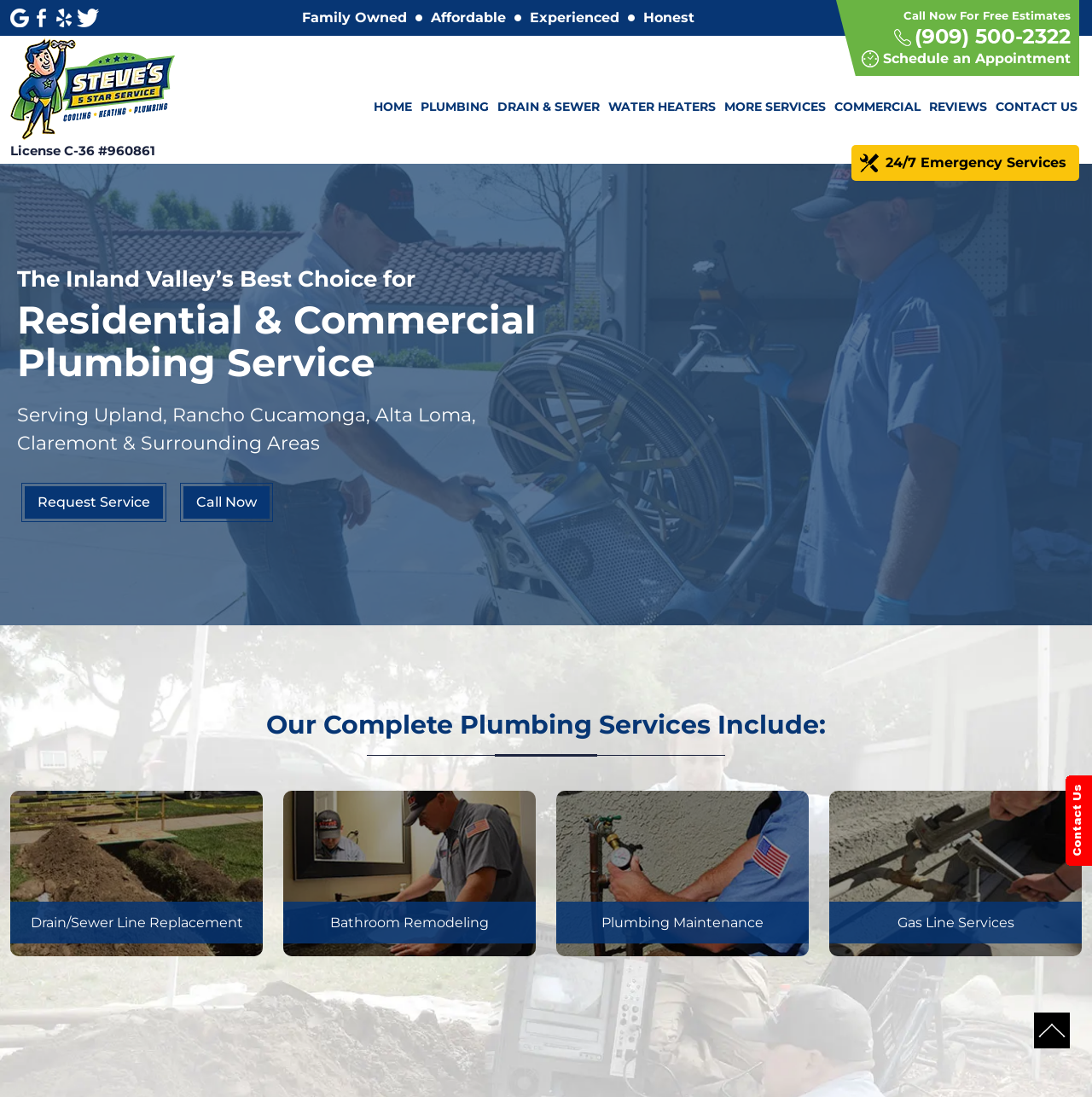Generate a thorough explanation of the webpage's elements.

This webpage is about Steve's Five Star Service, a plumbing company based in Upland, CA. At the top left corner, there are four social media links with corresponding images, including Google Directions, Facebook, Yelp, and Twitter. Next to these links is a heading that reads "Family Owned Affordable Experienced Honest". Below this heading is the company's logo, accompanied by a license number.

On the right side of the page, there is a call-to-action section with a heading "Call Now For Free Estimates" and a link to contact the plumbing contractor. Below this section, there is a navigation menu with links to different pages, including HOME, PLUMBING, DRAIN & SEWER, WATER HEATERS, MORE SERVICES, COMMERCIAL, REVIEWS, and CONTACT US.

The main content of the page is divided into several sections. The first section has a heading that reads "The Inland Valley’s Best Choice for Residential & Commercial Plumbing Service" and a subheading that lists the areas served by the company. Below this section, there are two links, "Request Service" and "Call Now", which are likely used to initiate contact with the company.

The next section has a heading that reads "Our Complete Plumbing Services Include:" and lists several services offered by the company, including drain and sewer line replacement, custom bathroom remodeling, plumbing maintenance, and gas line services. Each service is accompanied by an image and a brief description.

At the bottom of the page, there is a link to "24/7 Emergency Services" and an image with the text "Contact Us". The page also has an arrow icon at the bottom right corner, which may be used to scroll back to the top of the page.